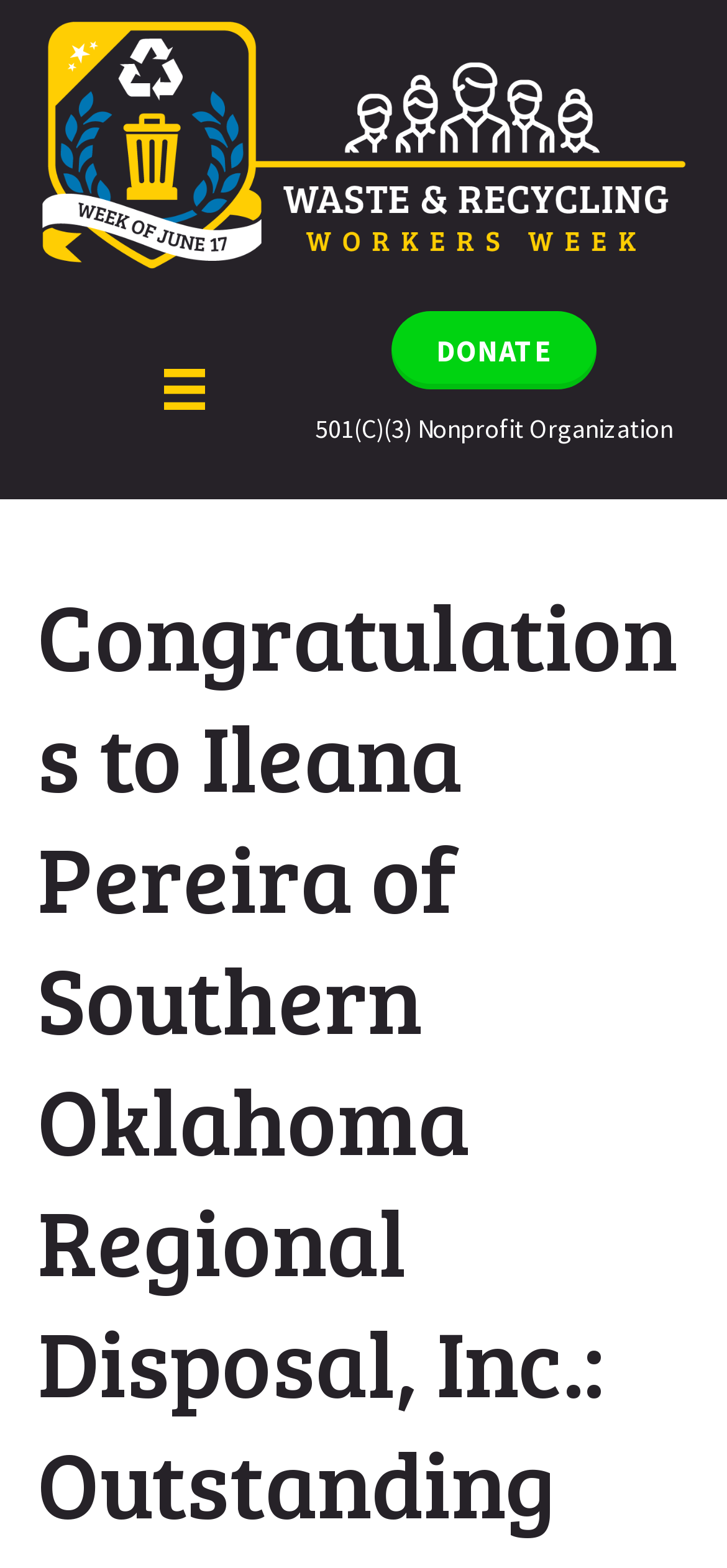Identify the bounding box coordinates for the UI element described by the following text: "aria-label="Menu"". Provide the coordinates as four float numbers between 0 and 1, in the format [left, top, right, bottom].

[0.2, 0.231, 0.308, 0.261]